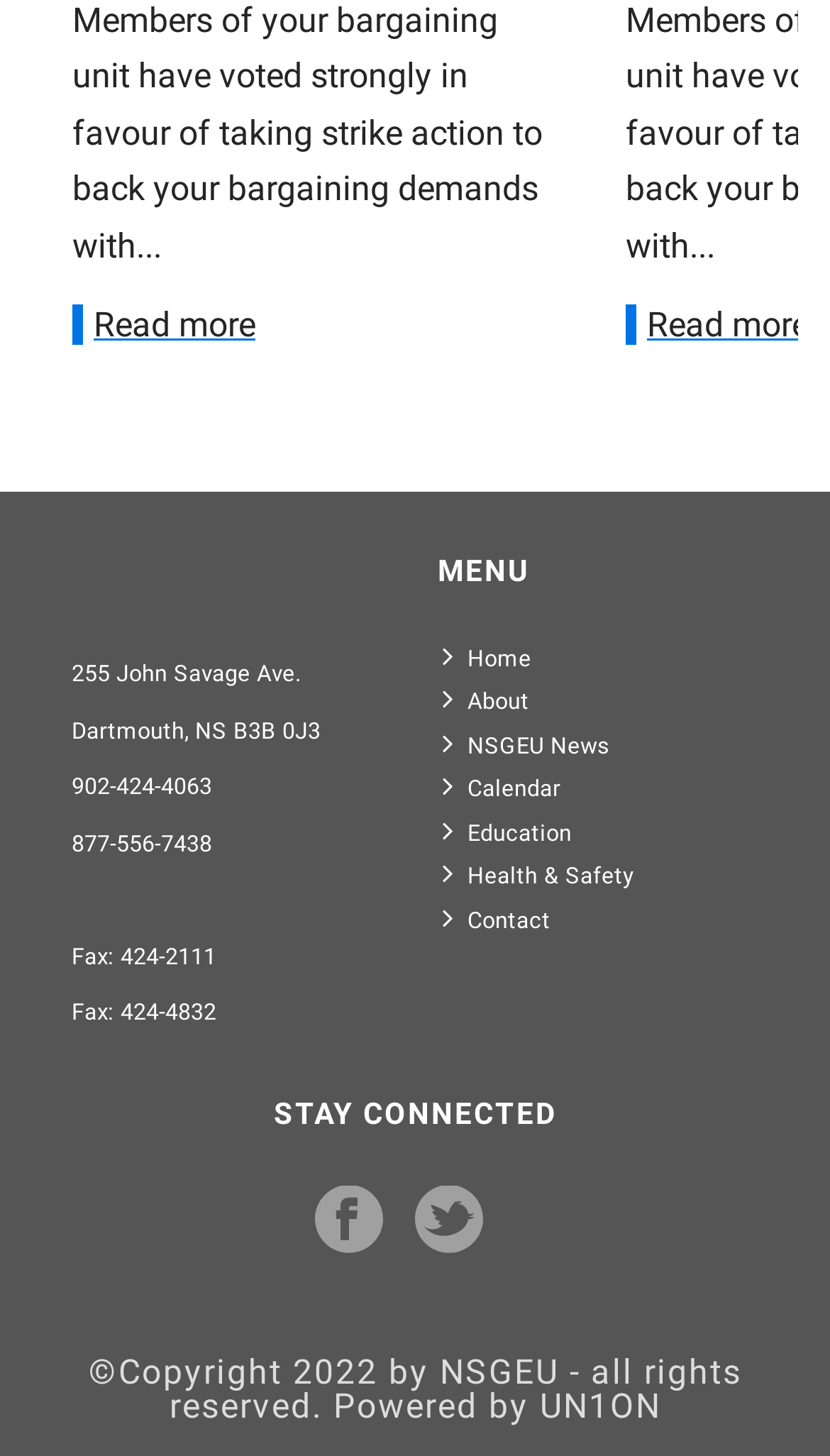What is the menu item after 'About'?
Respond to the question with a single word or phrase according to the image.

NSGEU News